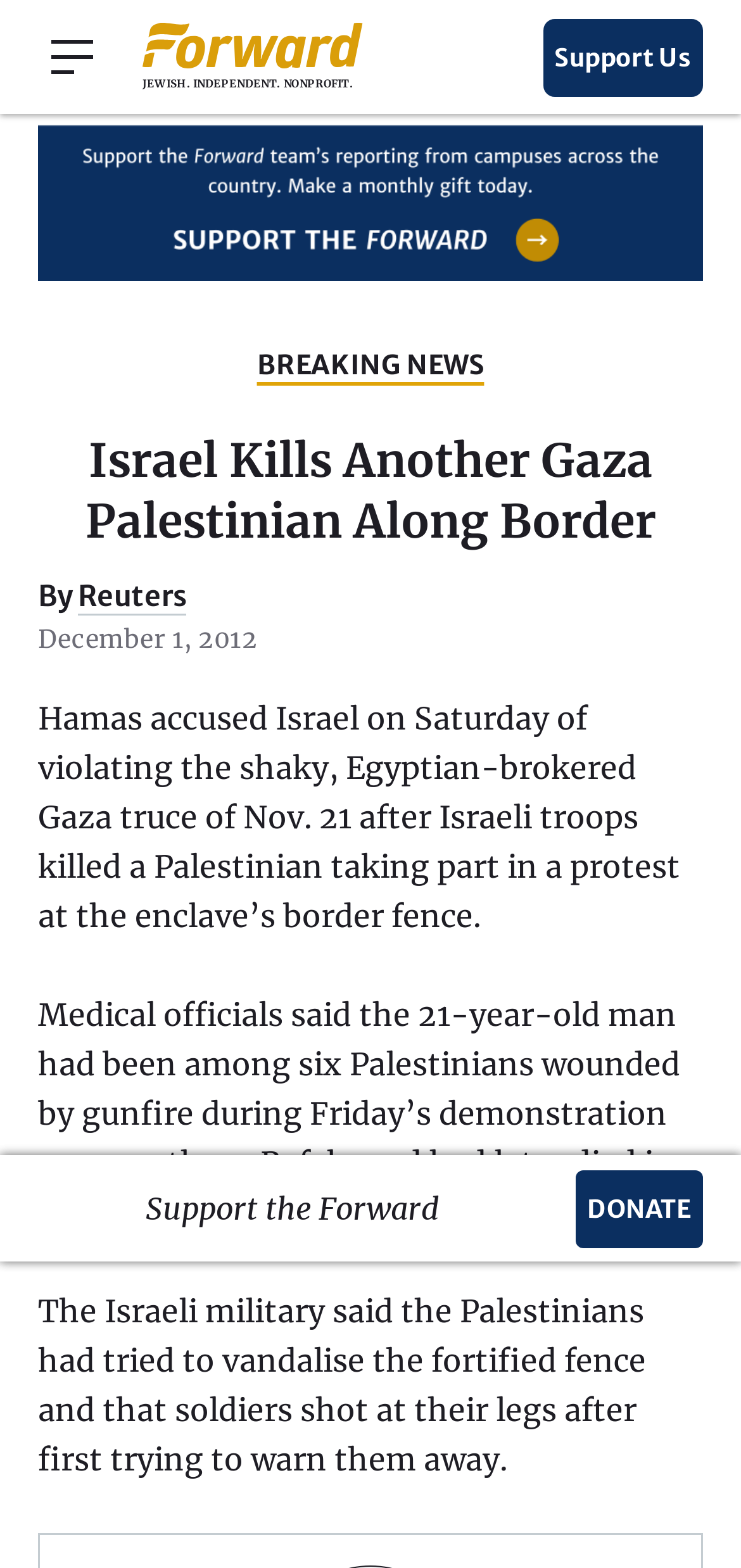Respond to the following question using a concise word or phrase: 
Who is accused of violating the Gaza truce?

Israel